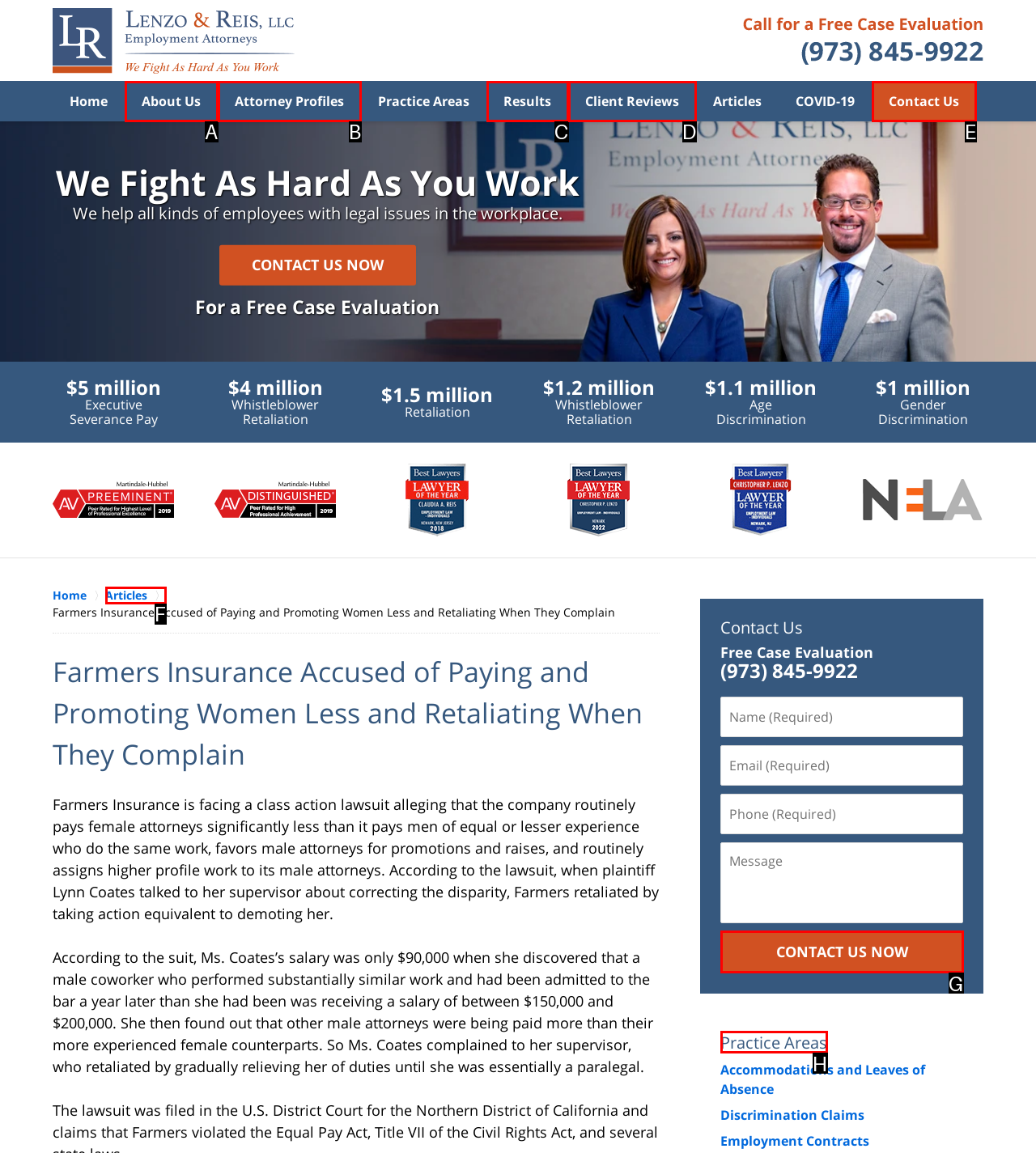Identify the HTML element that corresponds to the following description: CONTACT US NOW Provide the letter of the best matching option.

G